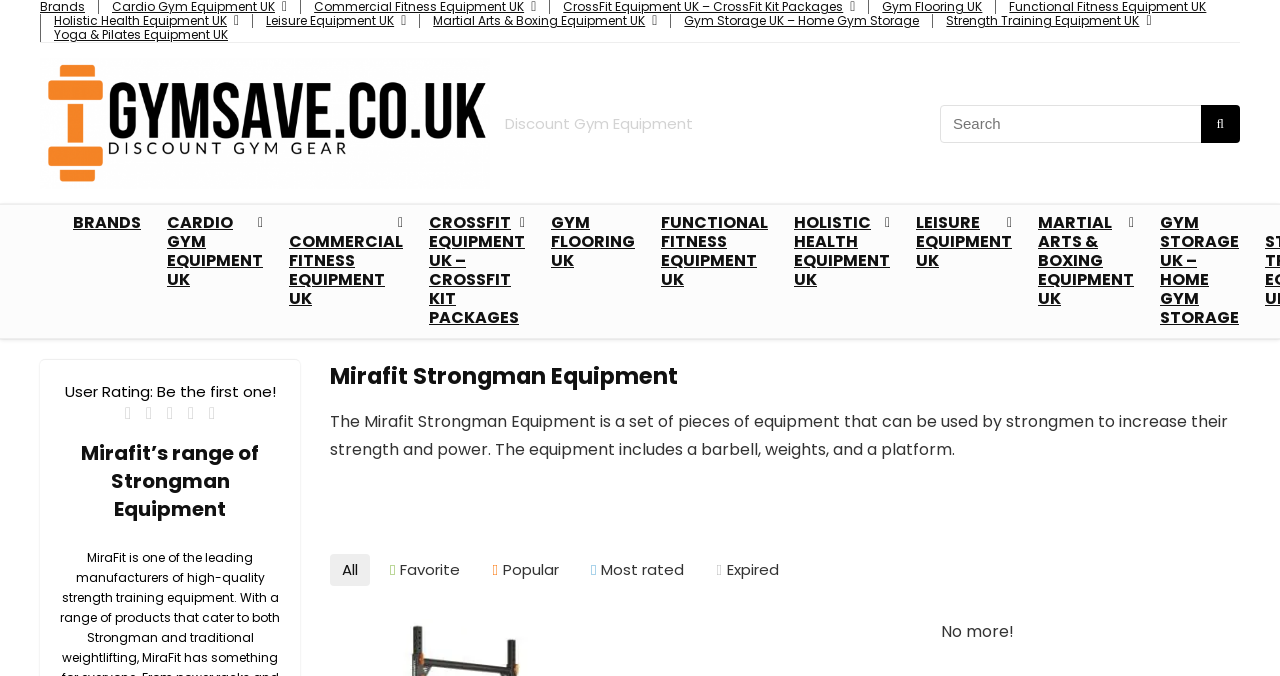Please predict the bounding box coordinates of the element's region where a click is necessary to complete the following instruction: "Explore Strength Training Equipment UK". The coordinates should be represented by four float numbers between 0 and 1, i.e., [left, top, right, bottom].

[0.739, 0.018, 0.89, 0.043]